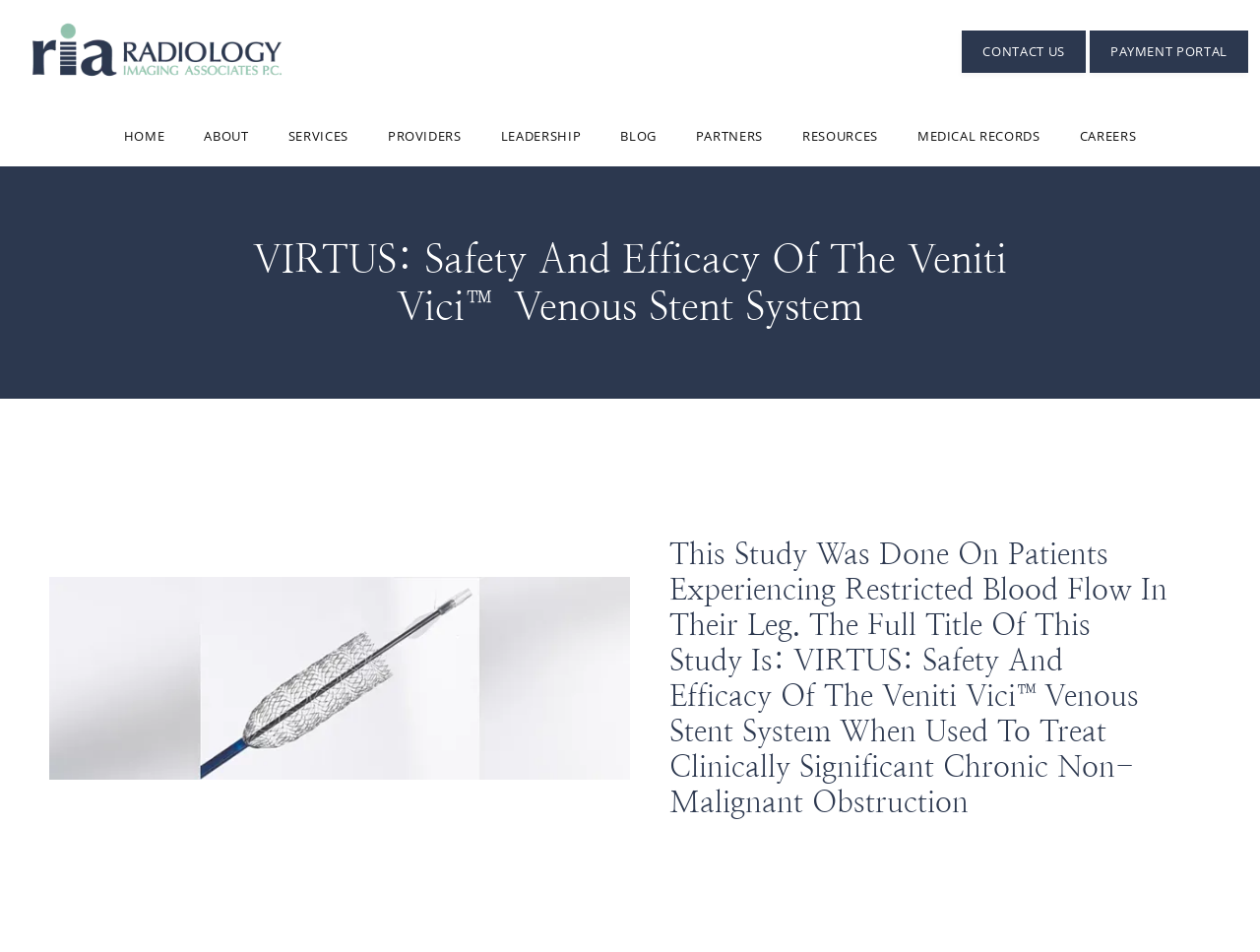How many main navigation links are at the top of the webpage?
Give a single word or phrase answer based on the content of the image.

9